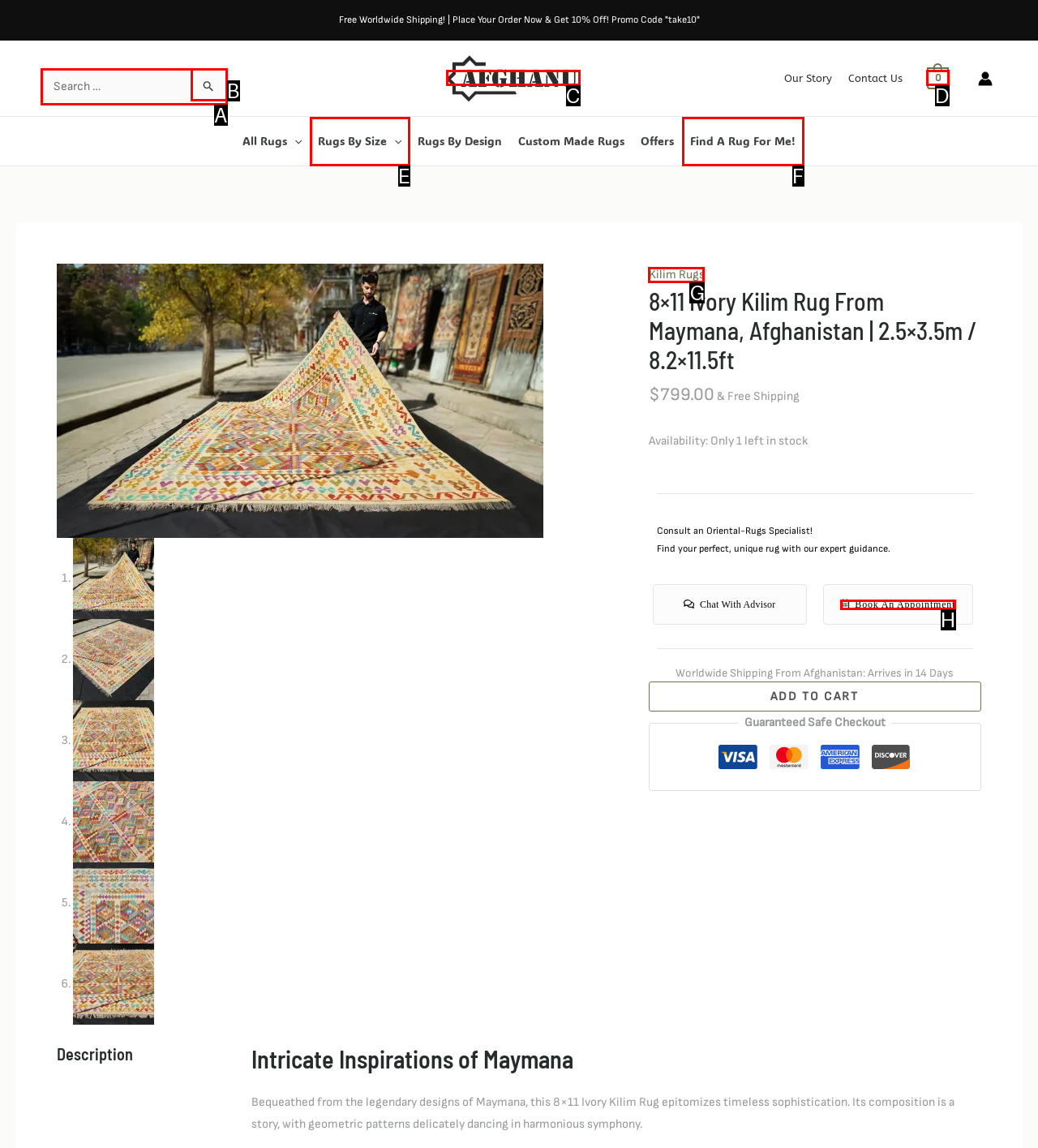Match the element description to one of the options: Find a Rug for Me!
Respond with the corresponding option's letter.

F